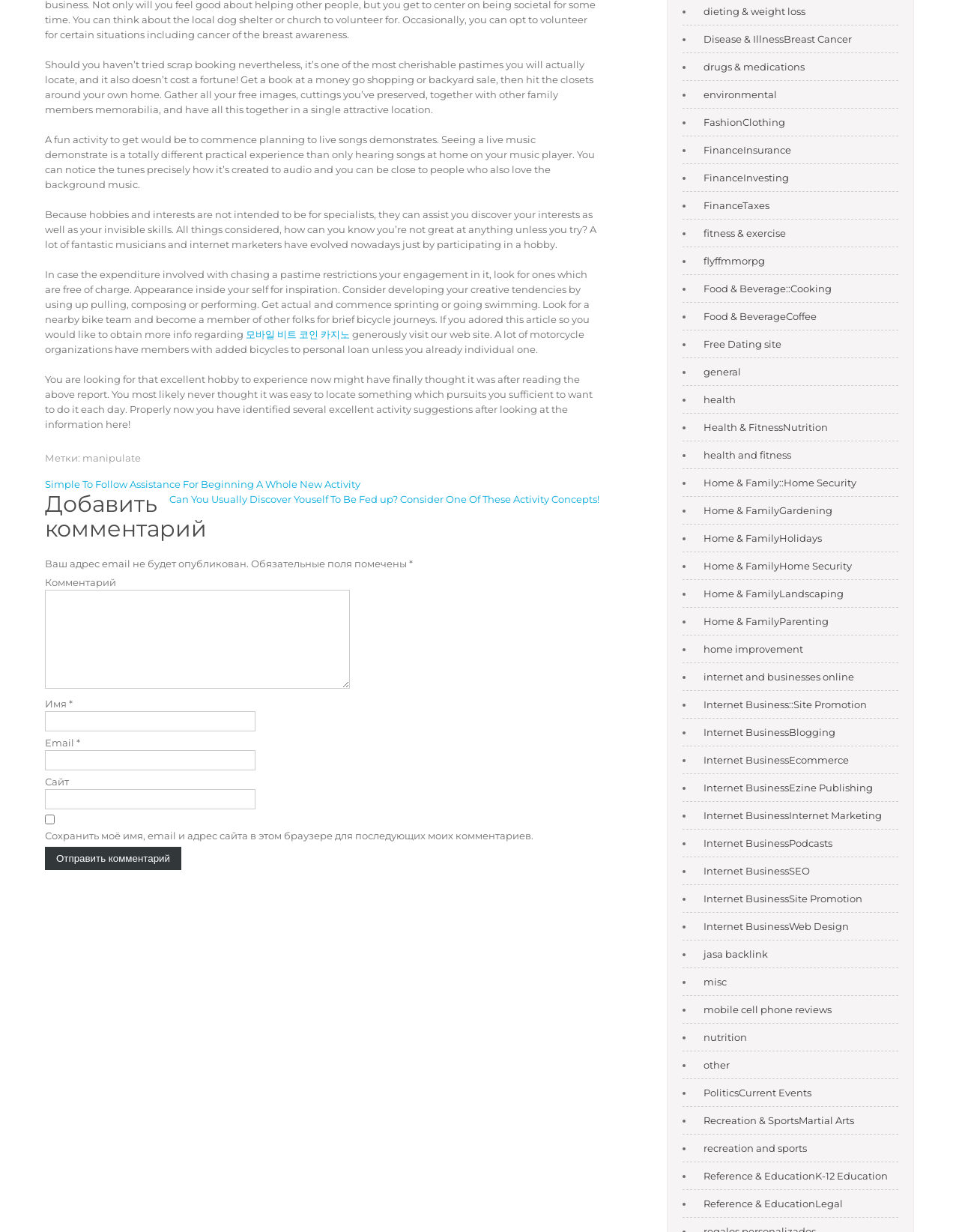What is the purpose of the comment section?
Analyze the image and deliver a detailed answer to the question.

The comment section is provided at the bottom of the webpage, allowing users to leave a comment by filling out the required fields such as name, email, and comment, and then submitting it.